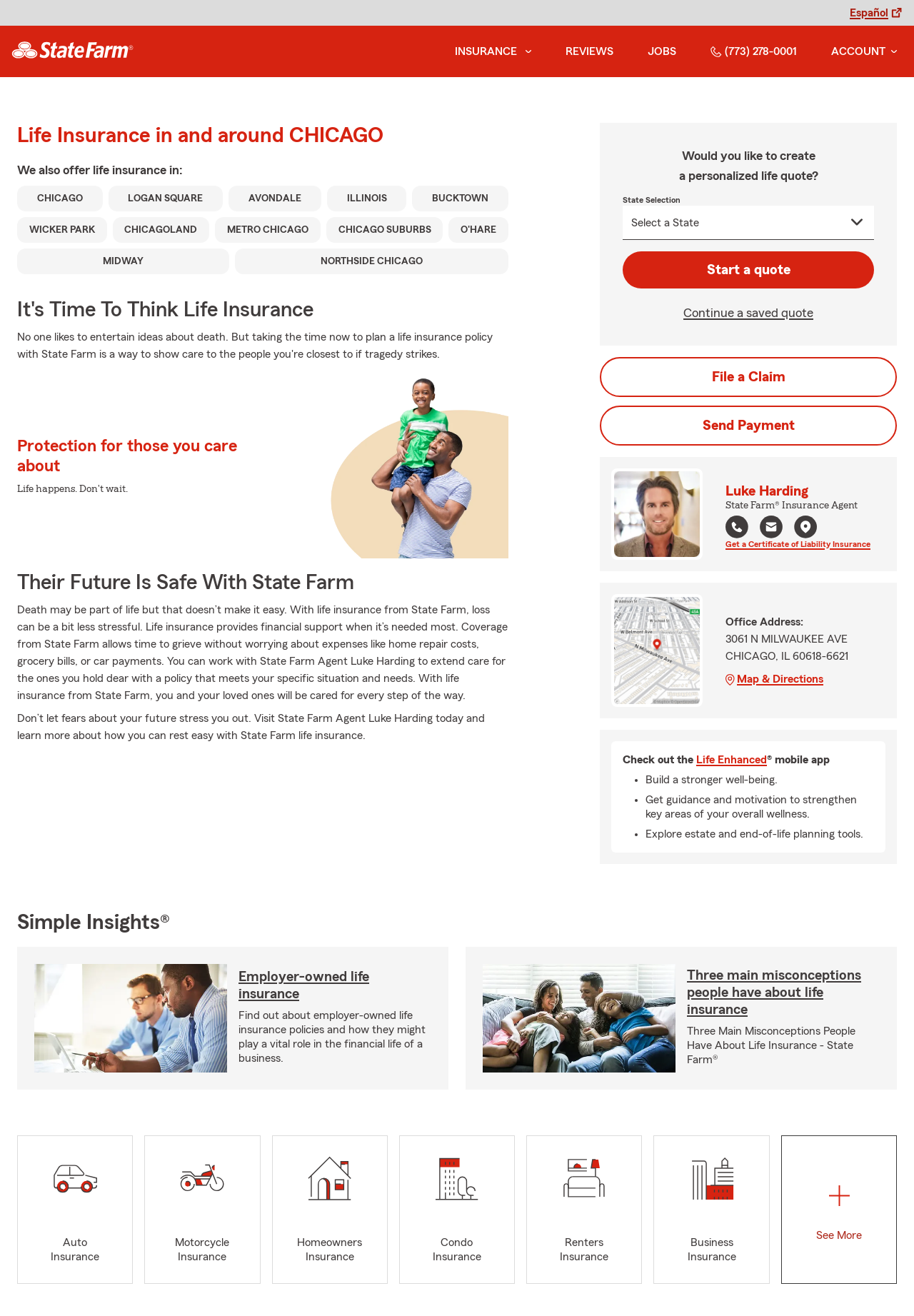Provide a single word or phrase answer to the question: 
What is the name of the mobile app mentioned on the webpage?

Life Enhanced